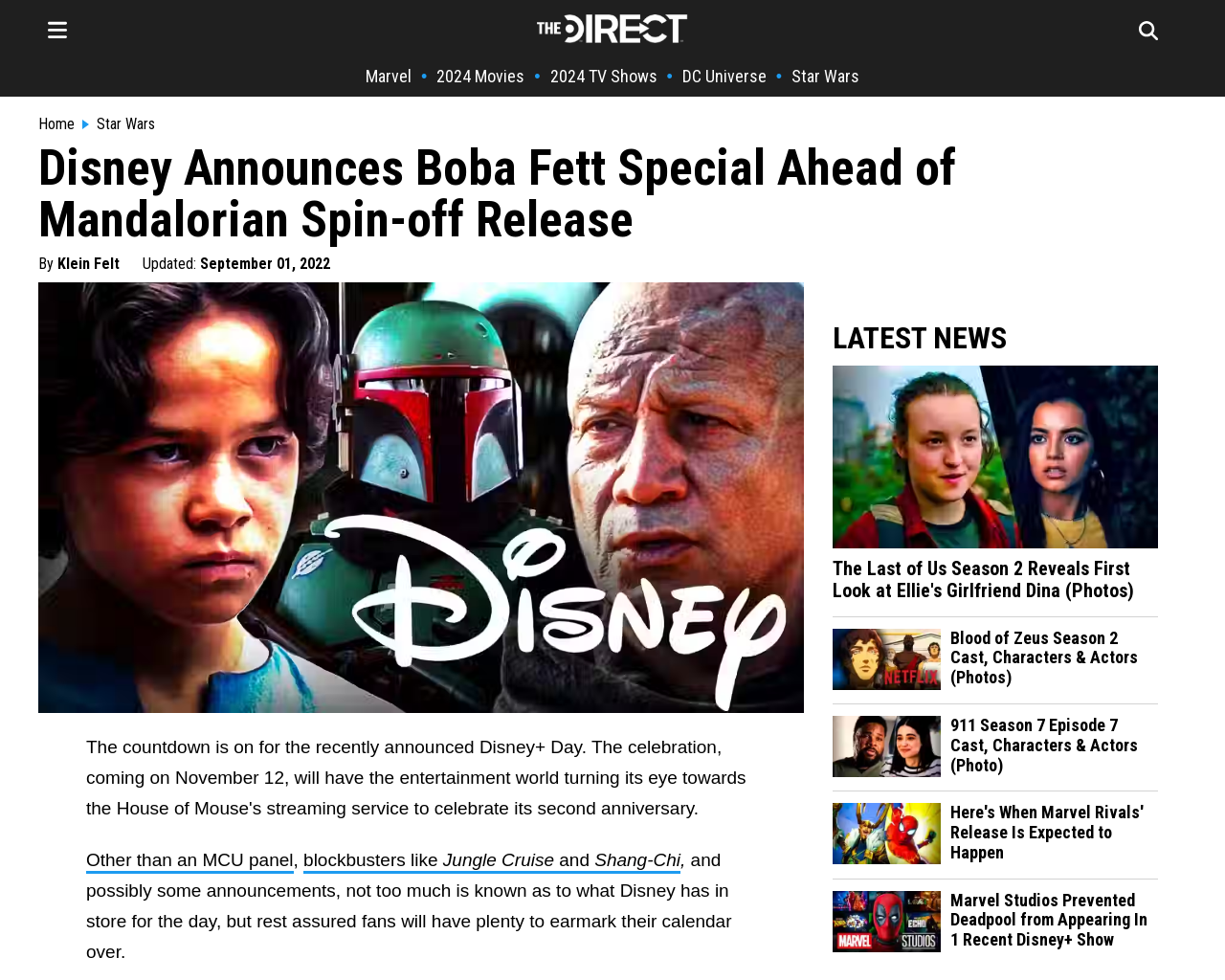Determine the bounding box coordinates of the clickable region to follow the instruction: "Read the latest news about The Last of Us Season 2".

[0.68, 0.545, 0.945, 0.564]